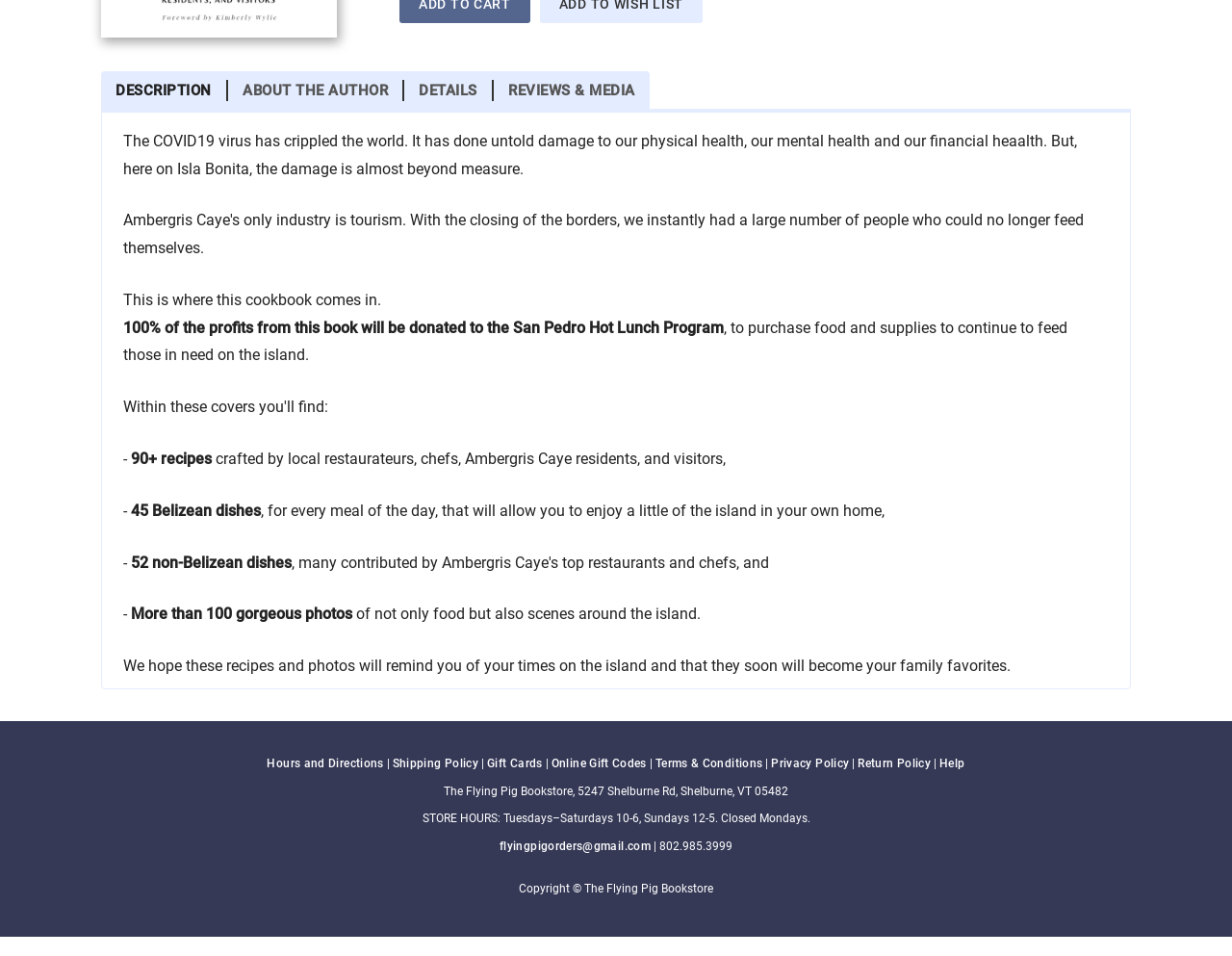Using the provided element description: "Details", determine the bounding box coordinates of the corresponding UI element in the screenshot.

[0.328, 0.084, 0.401, 0.105]